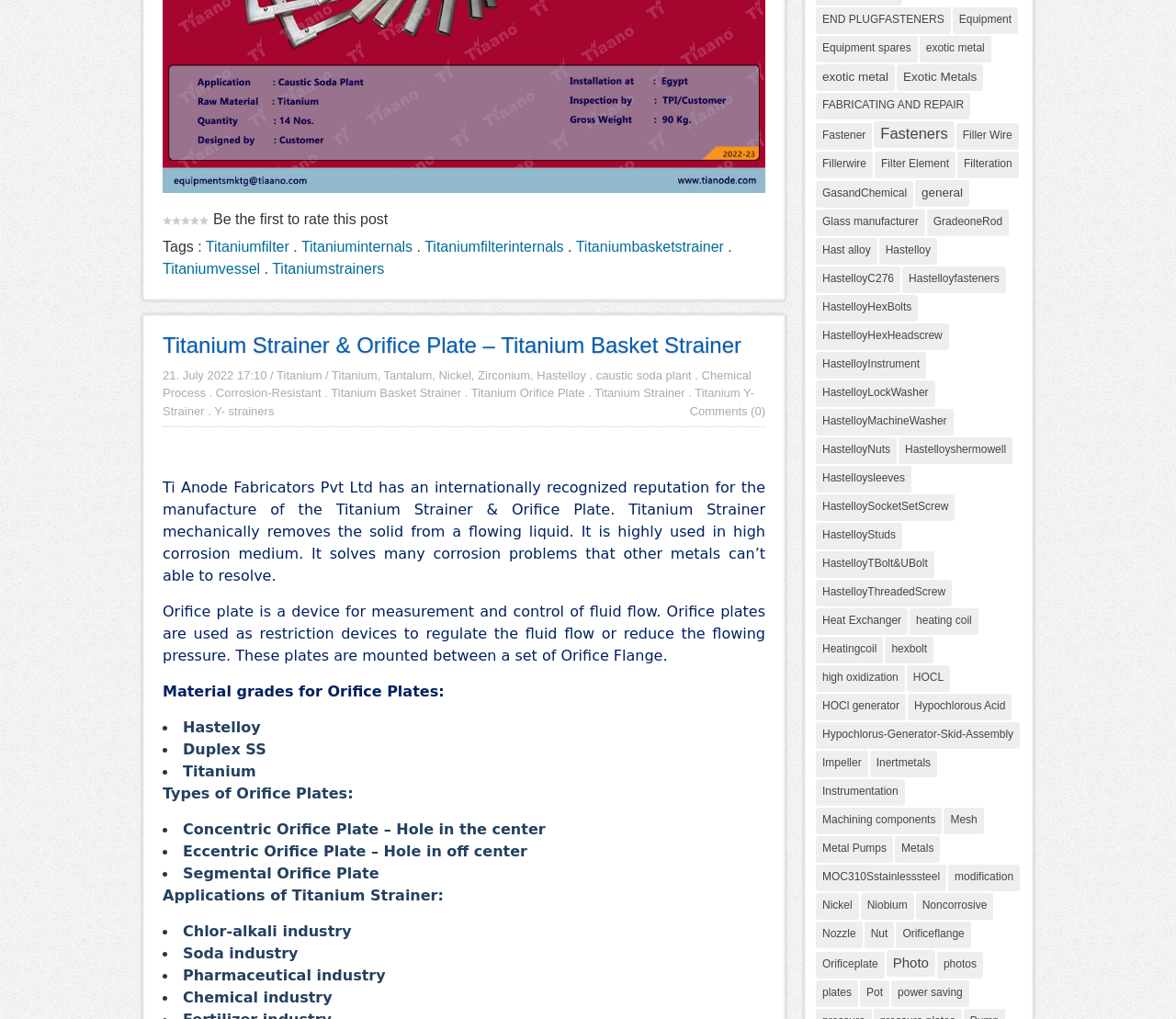What is the material used for Orifice Plates?
Using the visual information from the image, give a one-word or short-phrase answer.

Hastelloy, Duplex SS, Titanium